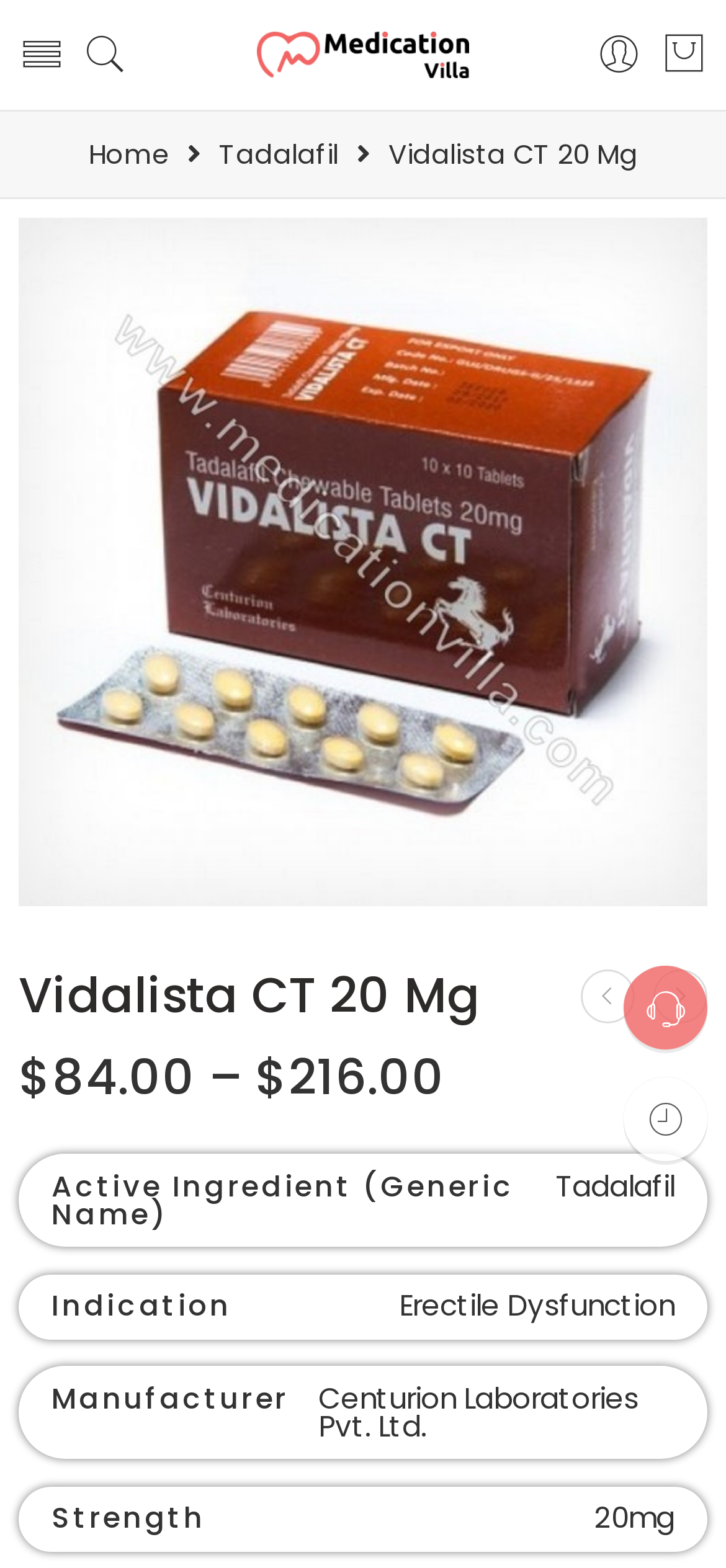Determine the bounding box coordinates for the area that needs to be clicked to fulfill this task: "Click the 'Medication Villa' logo". The coordinates must be given as four float numbers between 0 and 1, i.e., [left, top, right, bottom].

[0.354, 0.02, 0.646, 0.05]